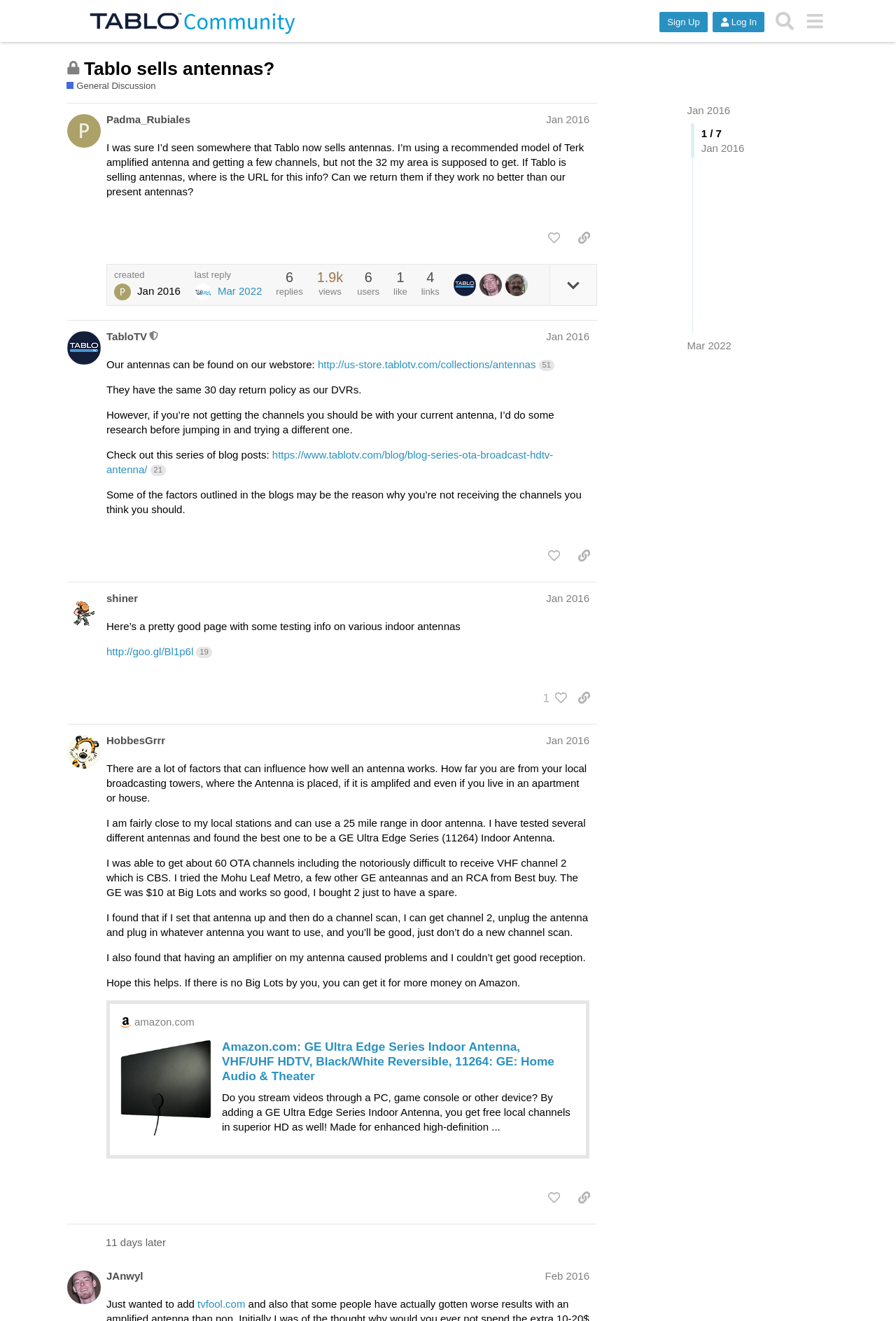Please find the bounding box coordinates for the clickable element needed to perform this instruction: "Search".

[0.859, 0.005, 0.892, 0.027]